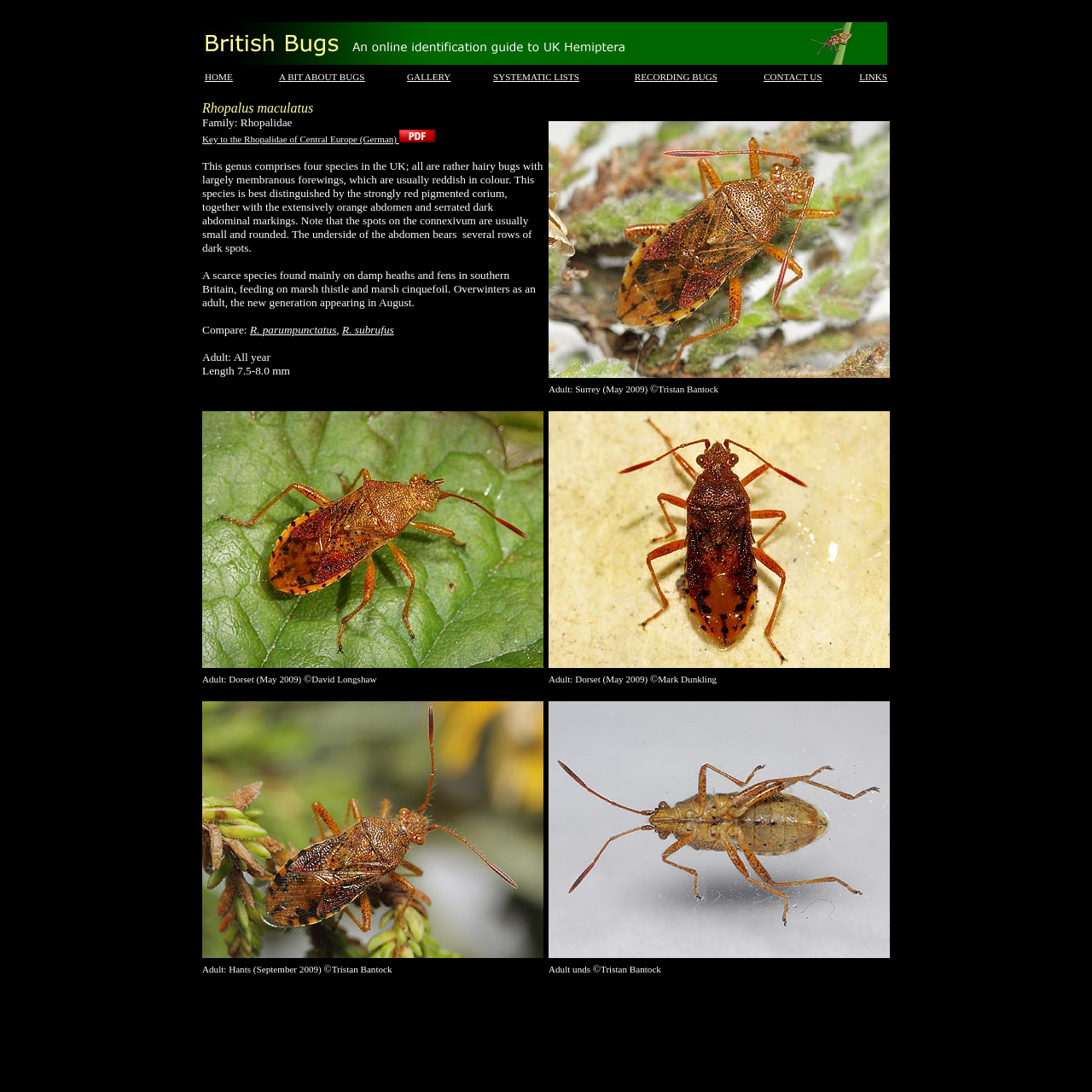Identify the bounding box coordinates of the part that should be clicked to carry out this instruction: "View image of British Bugs".

[0.188, 0.02, 0.812, 0.059]